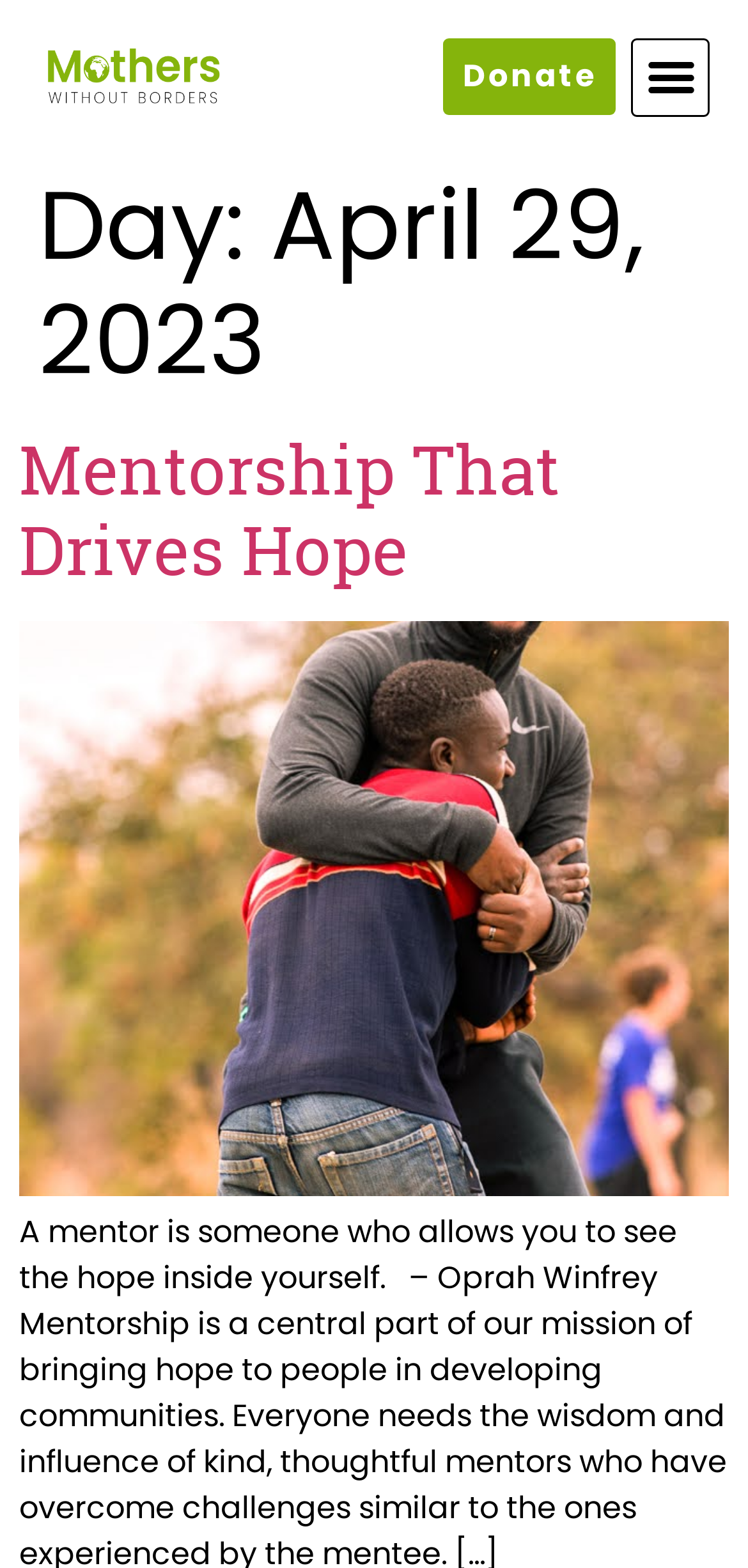Explain the webpage in detail.

The webpage features a logo of Mothers Without Borders at the top left corner, which is a clickable link. To the right of the logo, there is a "Donate" link. At the top right corner, there is a "Menu Toggle" button. 

Below the top section, there is a header area that spans the entire width of the page. Within this header, there are two headings. The first heading displays the date "April 29, 2023" and is located at the top of the header area. The second heading, "Mentorship That Drives Hope", is positioned below the date and is also a clickable link. 

Below the "Mentorship That Drives Hope" heading, there is an image of a mentor hugging a mentee, which is also a clickable link. This image takes up a significant portion of the header area.